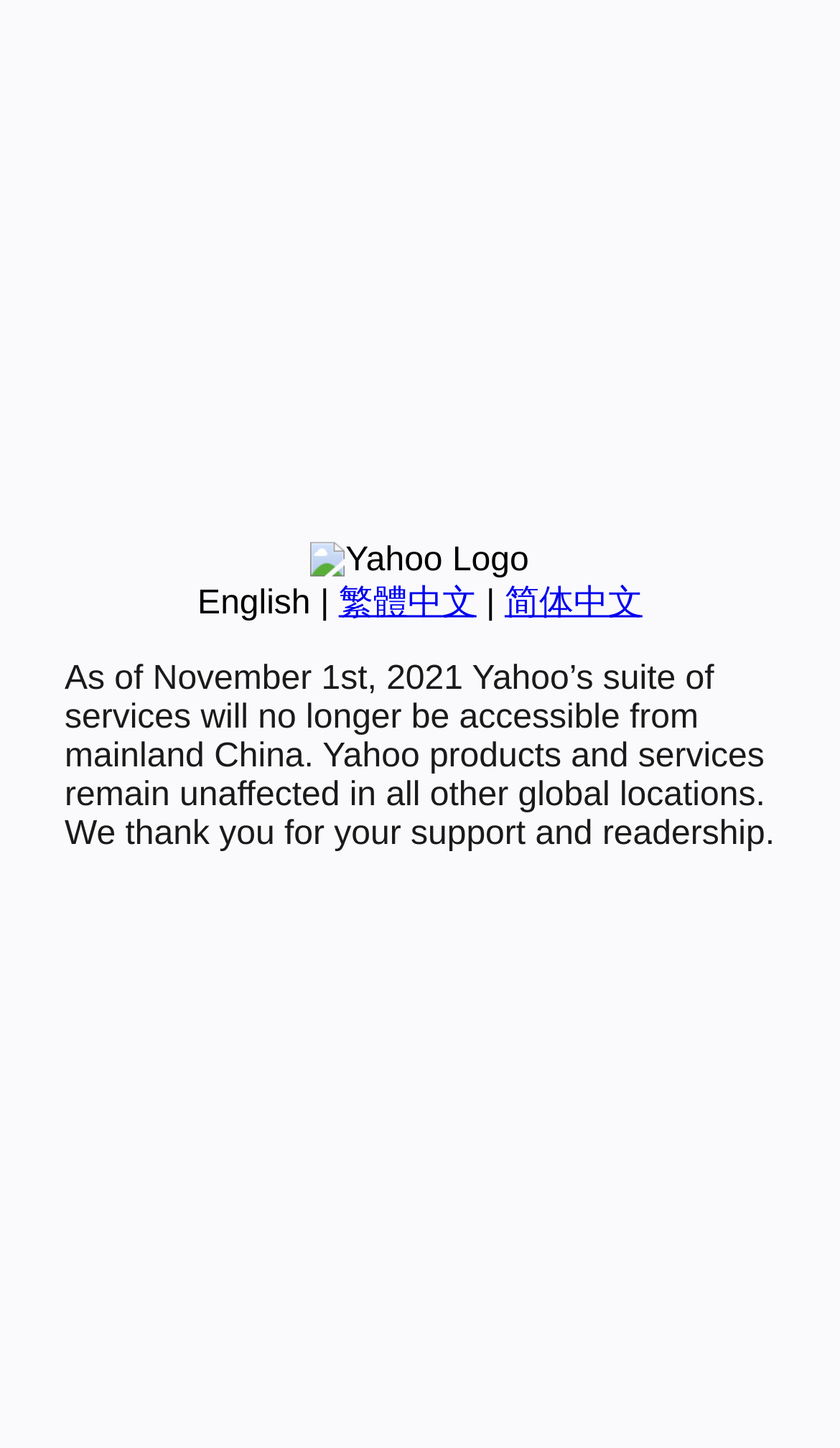Find the UI element described as: "简体中文" and predict its bounding box coordinates. Ensure the coordinates are four float numbers between 0 and 1, [left, top, right, bottom].

[0.601, 0.404, 0.765, 0.429]